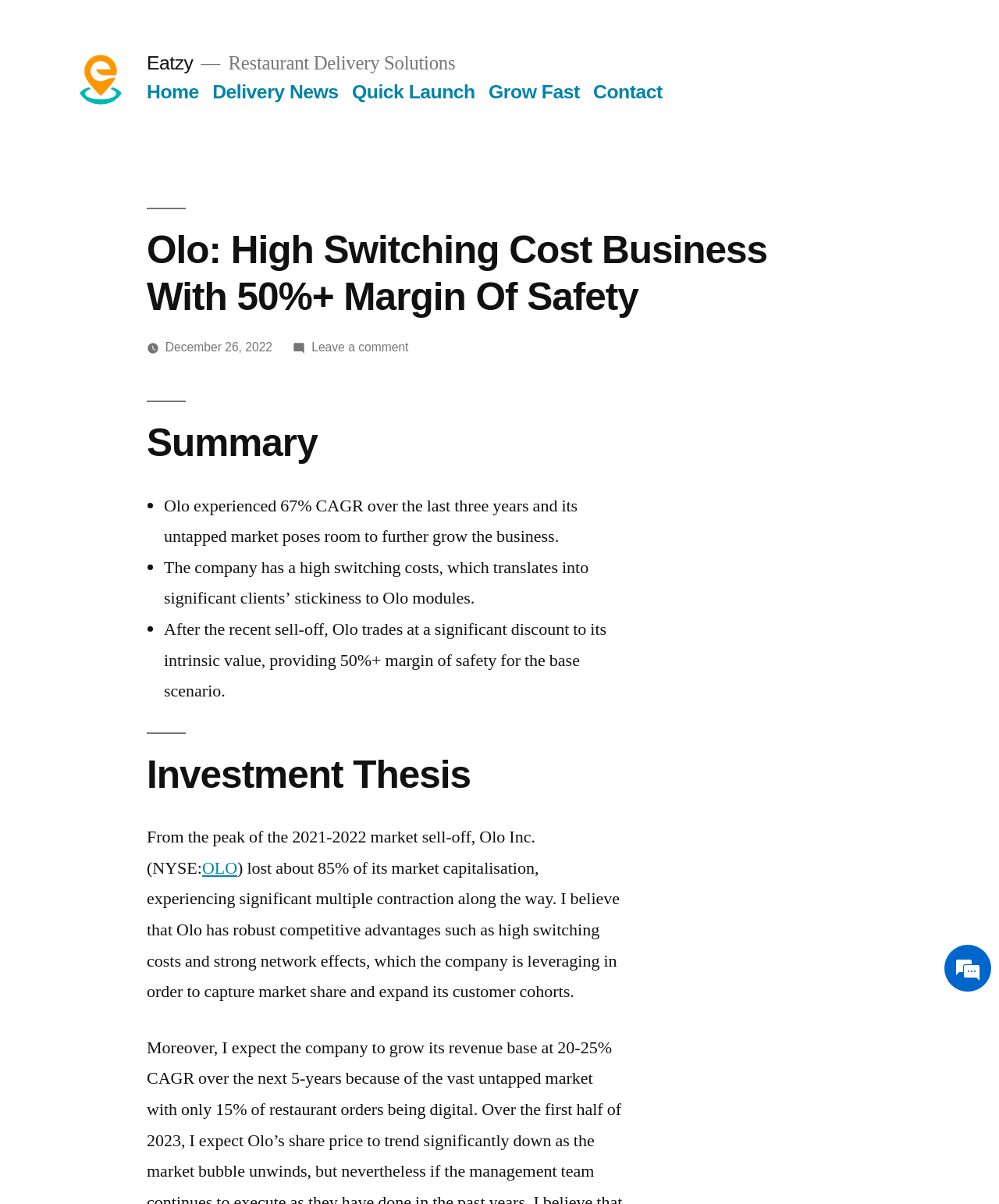What is the percentage of market capitalization lost by Olo Inc.?
Please provide a detailed answer to the question.

The text mentions 'From the peak of the 2021-2022 market sell-off, Olo Inc. (NYSE: OLO) lost about 85% of its market capitalisation'.